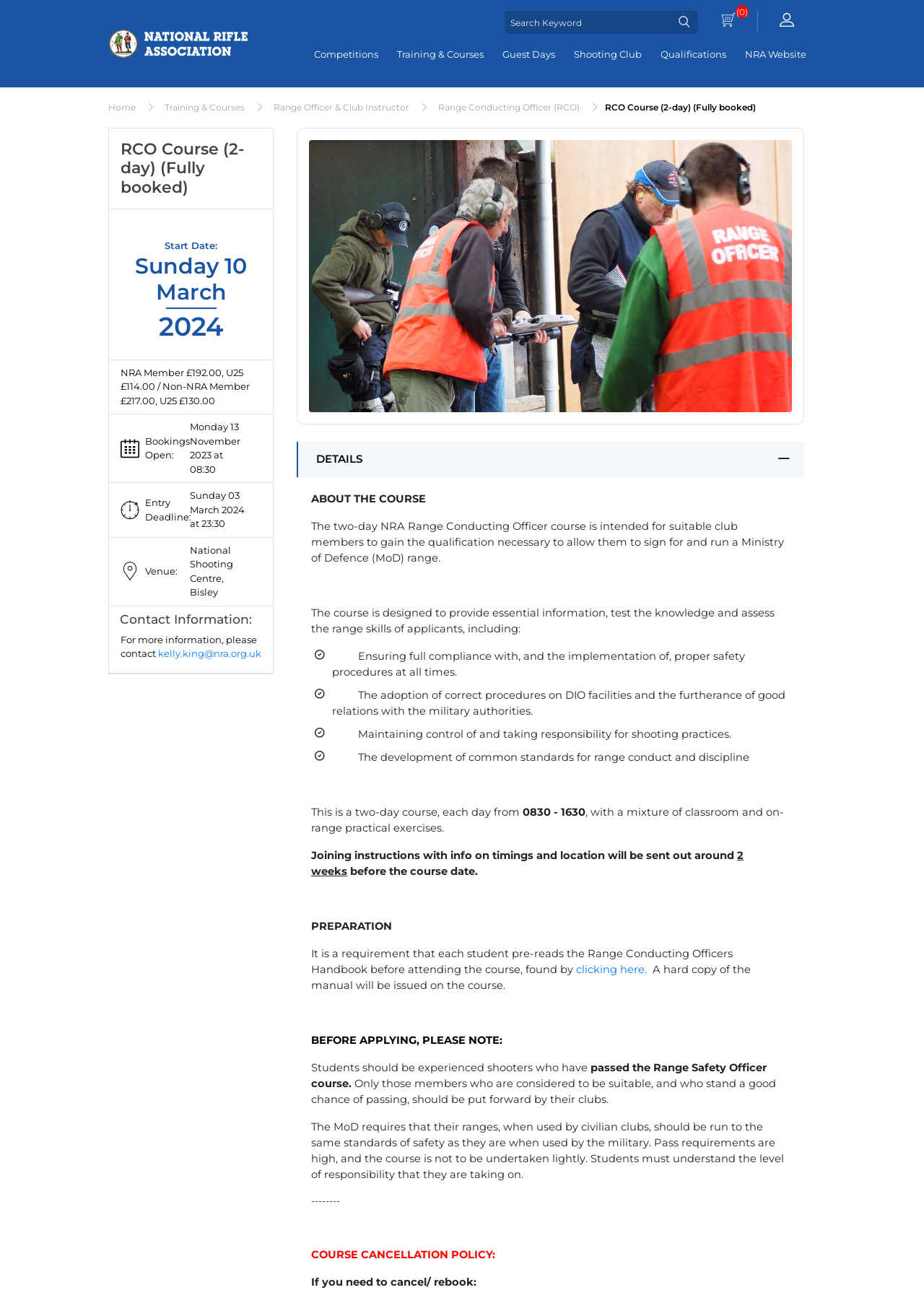Could you determine the bounding box coordinates of the clickable element to complete the instruction: "Click on the NRA Online Entry System link"? Provide the coordinates as four float numbers between 0 and 1, i.e., [left, top, right, bottom].

[0.117, 0.022, 0.27, 0.045]